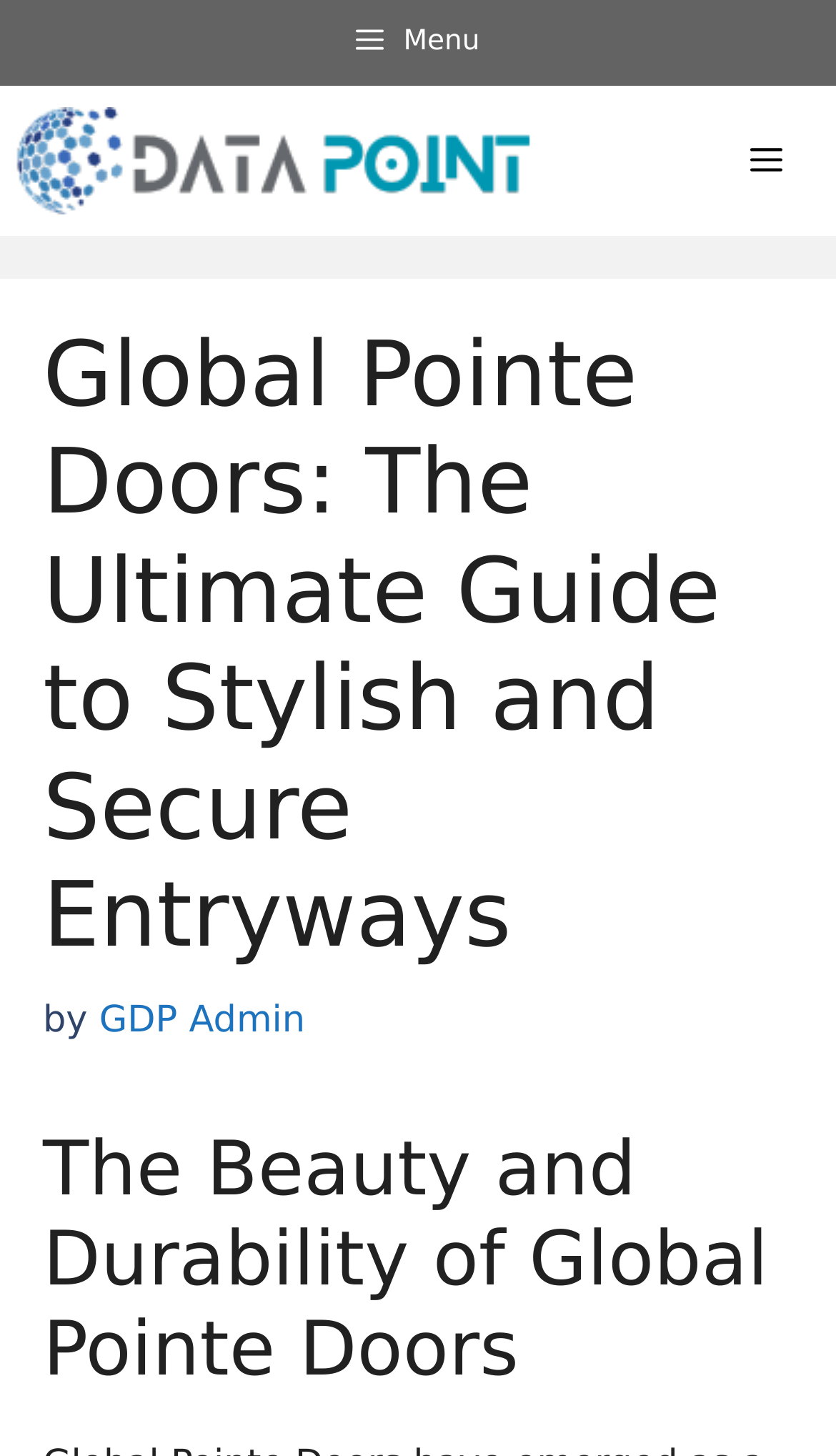What is the purpose of the 'Menu' button?
Answer with a single word or short phrase according to what you see in the image.

To toggle the navigation menu